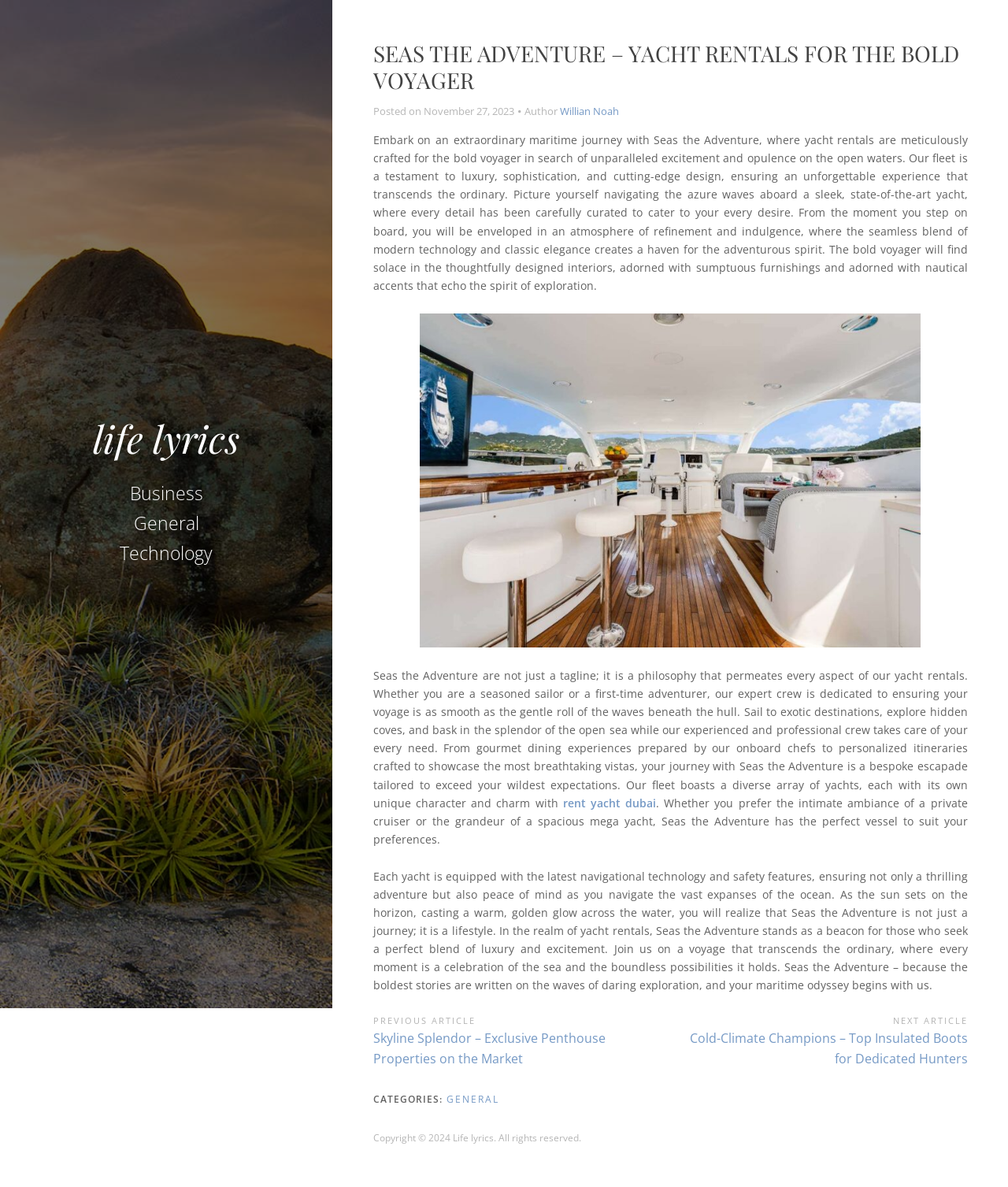Determine the bounding box coordinates of the clickable region to execute the instruction: "View categories". The coordinates should be four float numbers between 0 and 1, denoted as [left, top, right, bottom].

[0.37, 0.92, 0.439, 0.931]